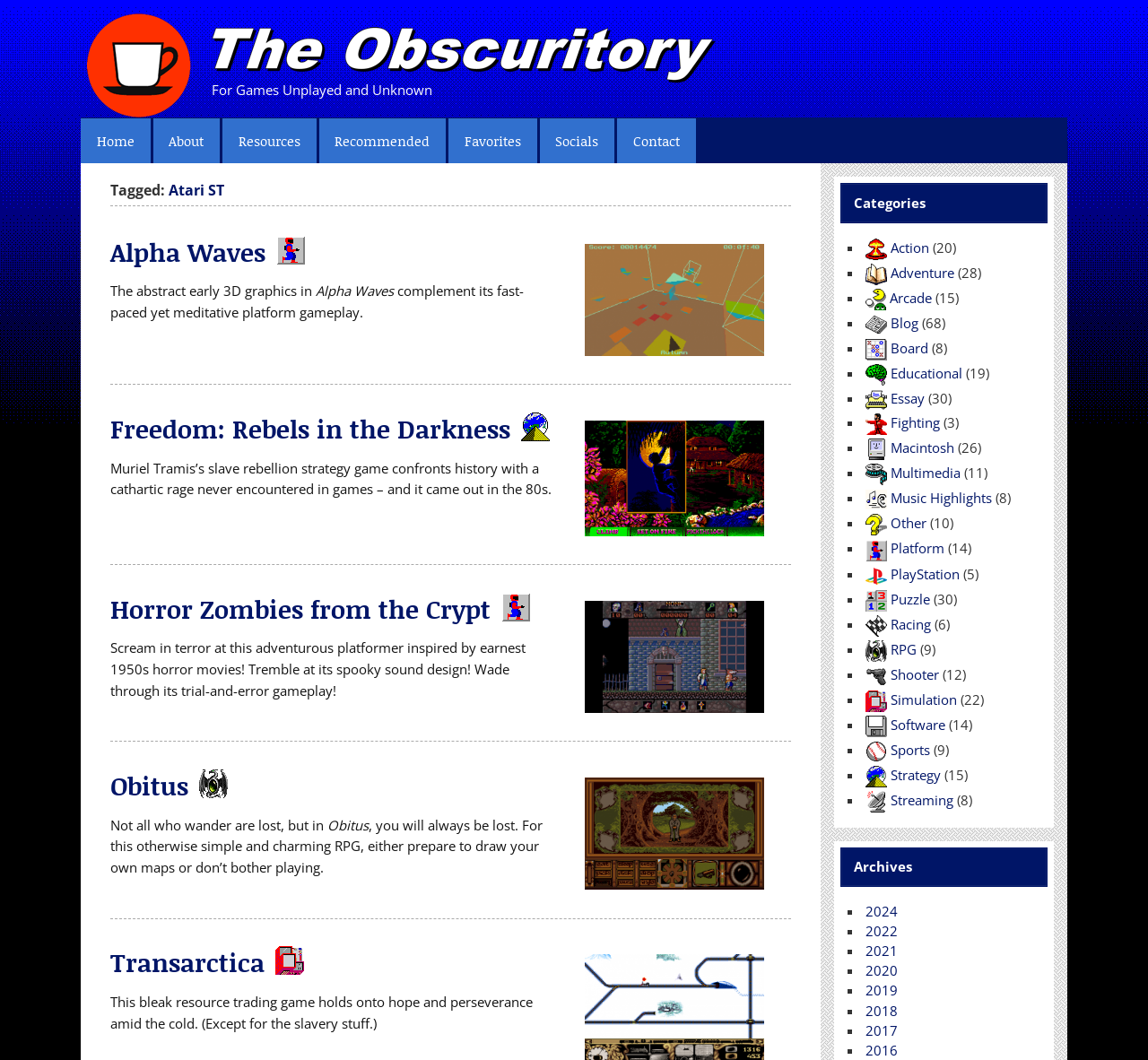Please identify the bounding box coordinates of the element I should click to complete this instruction: 'Explore the 'Strategy' category'. The coordinates should be given as four float numbers between 0 and 1, like this: [left, top, right, bottom].

[0.451, 0.387, 0.479, 0.421]